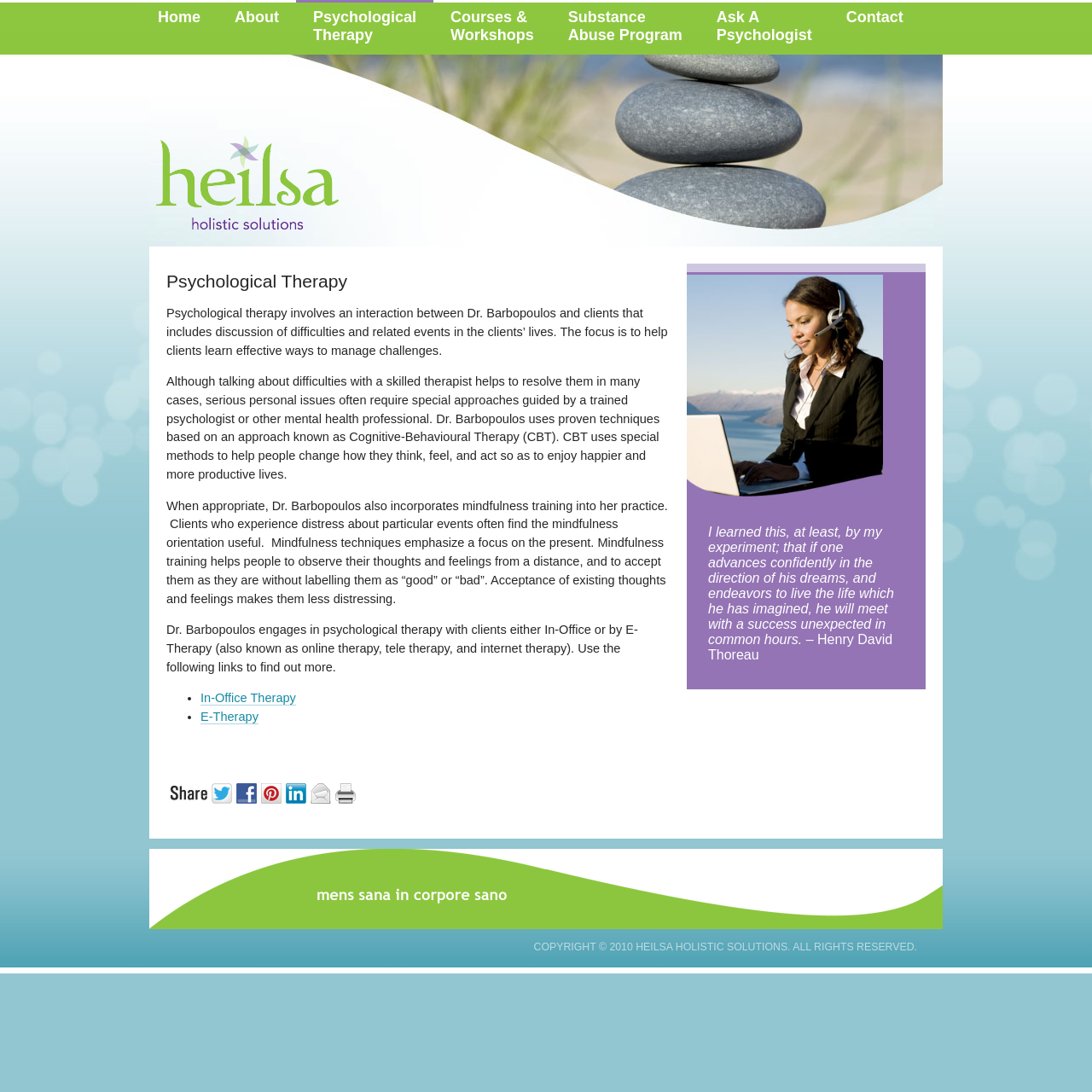Kindly provide the bounding box coordinates of the section you need to click on to fulfill the given instruction: "Learn about the team".

None